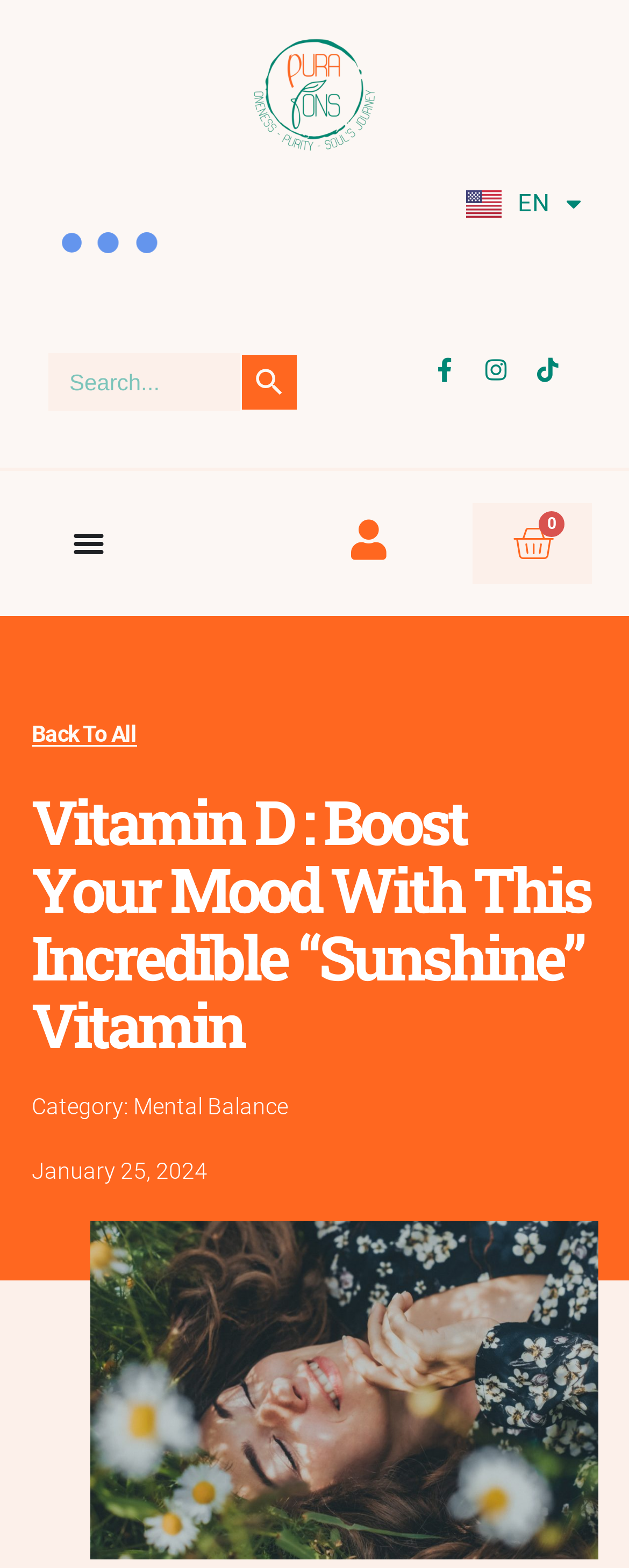Using the webpage screenshot, find the UI element described by Back to all. Provide the bounding box coordinates in the format (top-left x, top-left y, bottom-right x, bottom-right y), ensuring all values are floating point numbers between 0 and 1.

[0.05, 0.461, 0.217, 0.476]